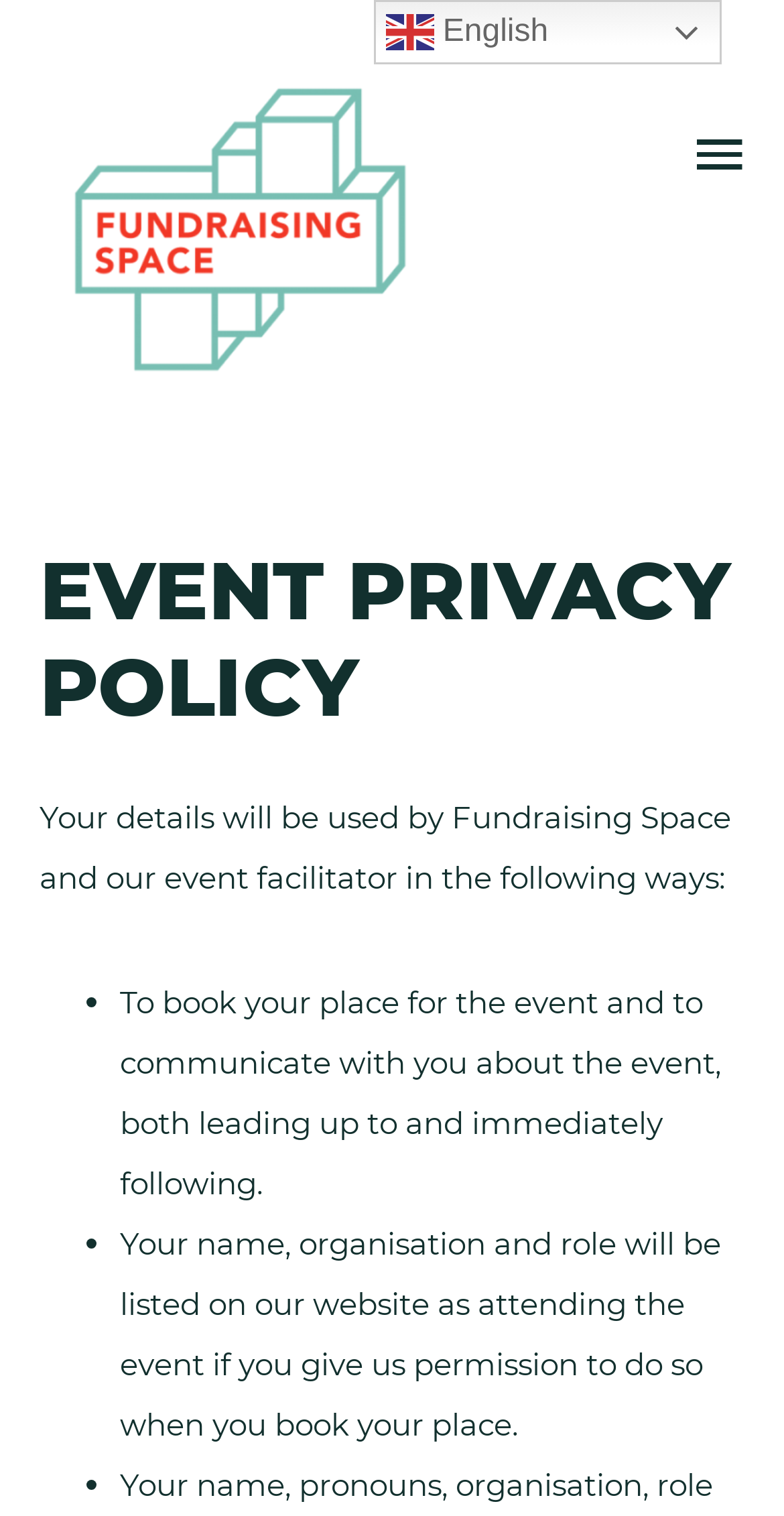Find the bounding box coordinates for the HTML element described in this sentence: "aria-label="More actions"". Provide the coordinates as four float numbers between 0 and 1, in the format [left, top, right, bottom].

None